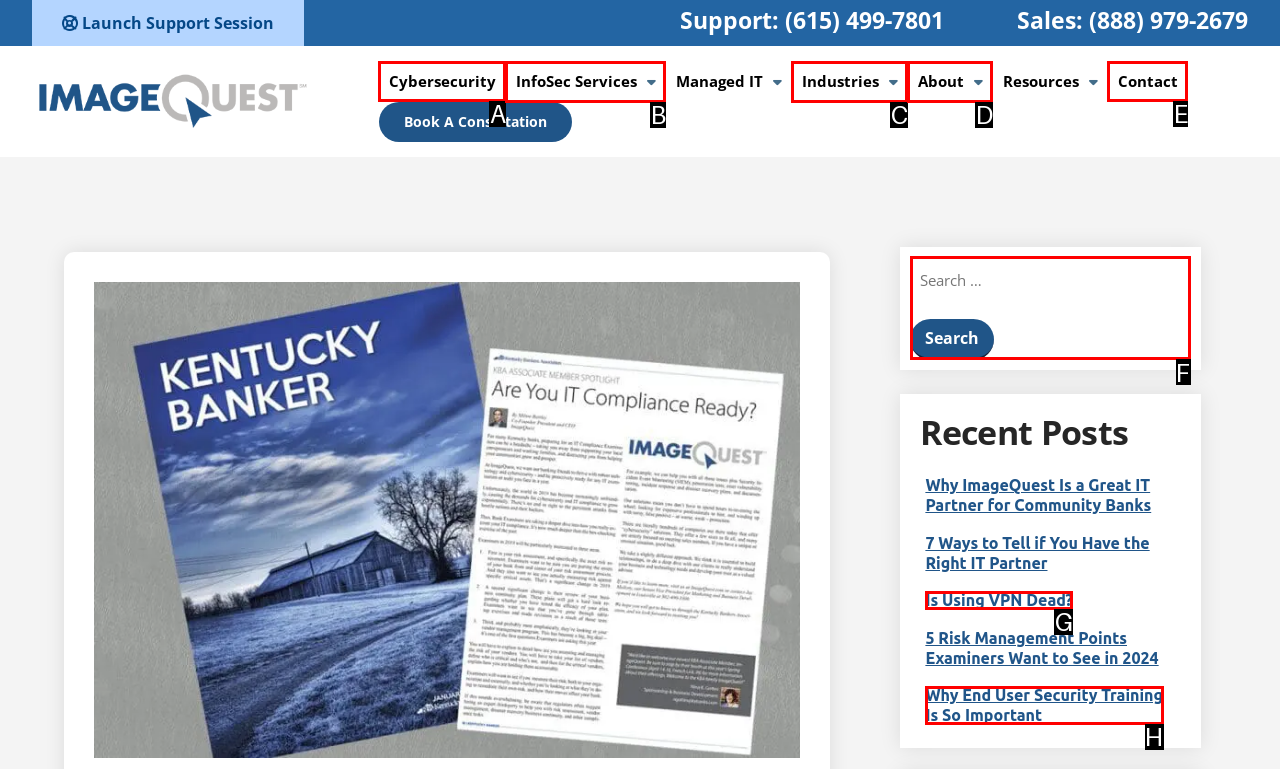Which HTML element should be clicked to complete the task: Search for something? Answer with the letter of the corresponding option.

F